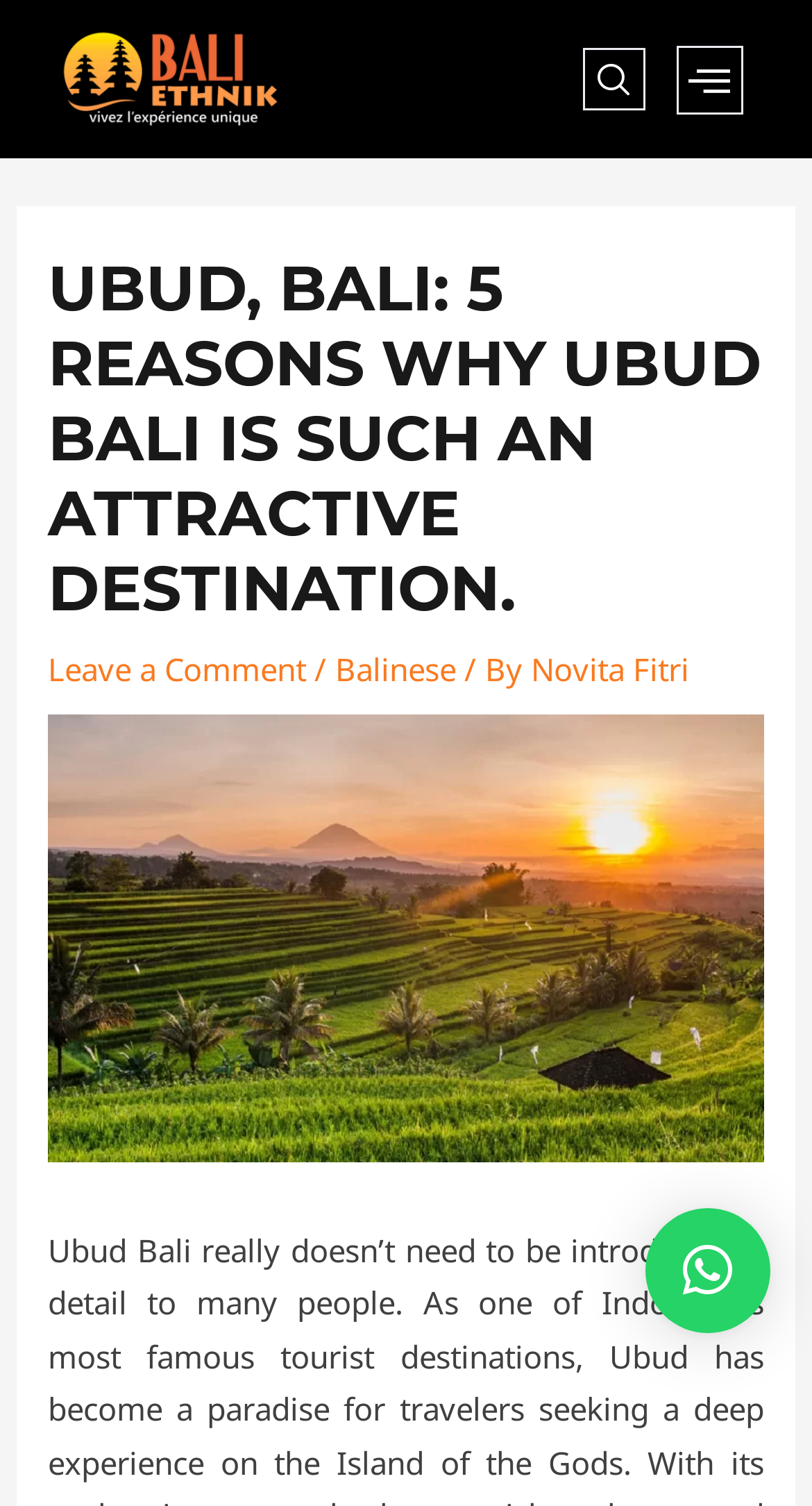Using the webpage screenshot and the element description SDG4, determine the bounding box coordinates. Specify the coordinates in the format (top-left x, top-left y, bottom-right x, bottom-right y) with values ranging from 0 to 1.

None